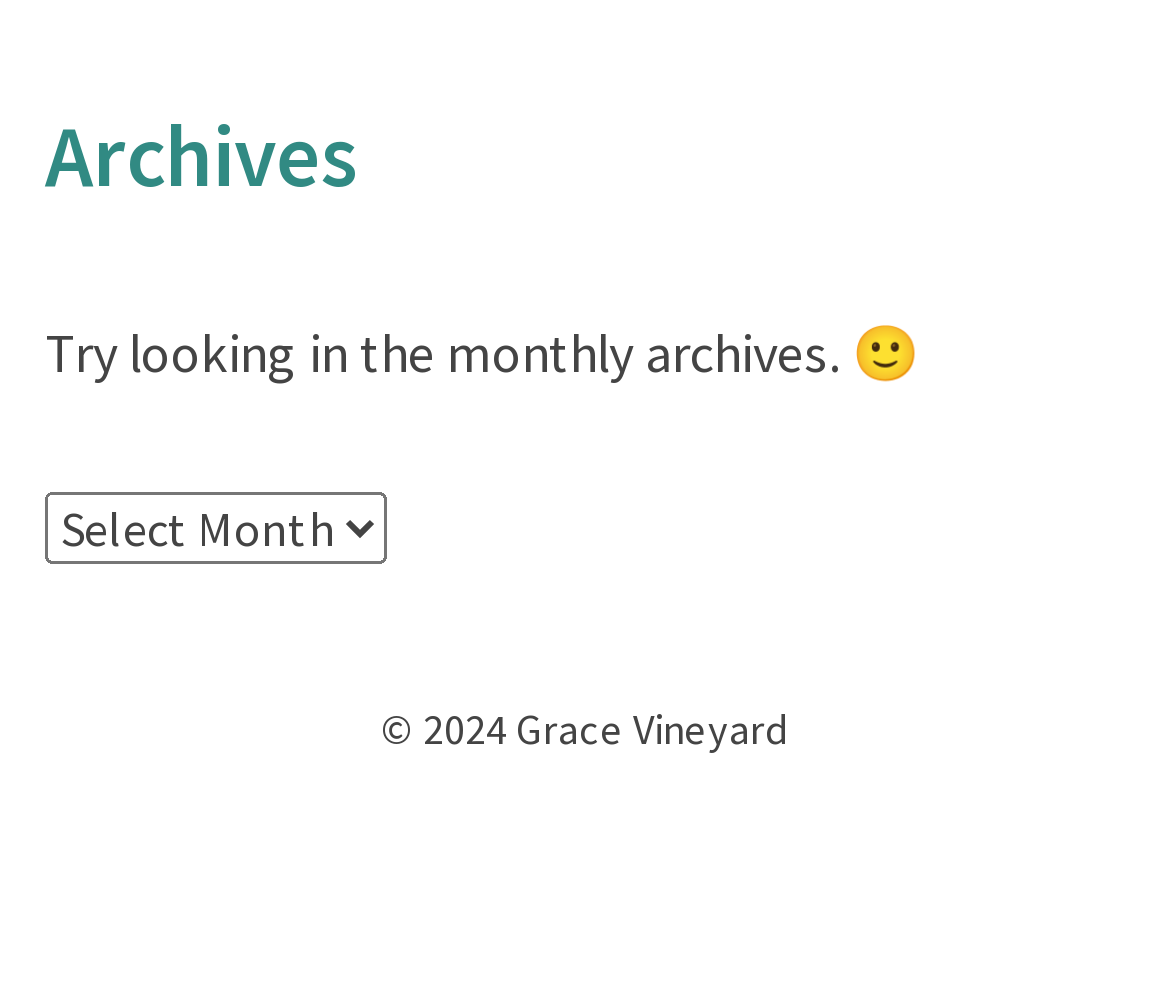Provide the bounding box coordinates for the specified HTML element described in this description: "Contact Us". The coordinates should be four float numbers ranging from 0 to 1, in the format [left, top, right, bottom].

[0.667, 0.099, 0.985, 0.205]